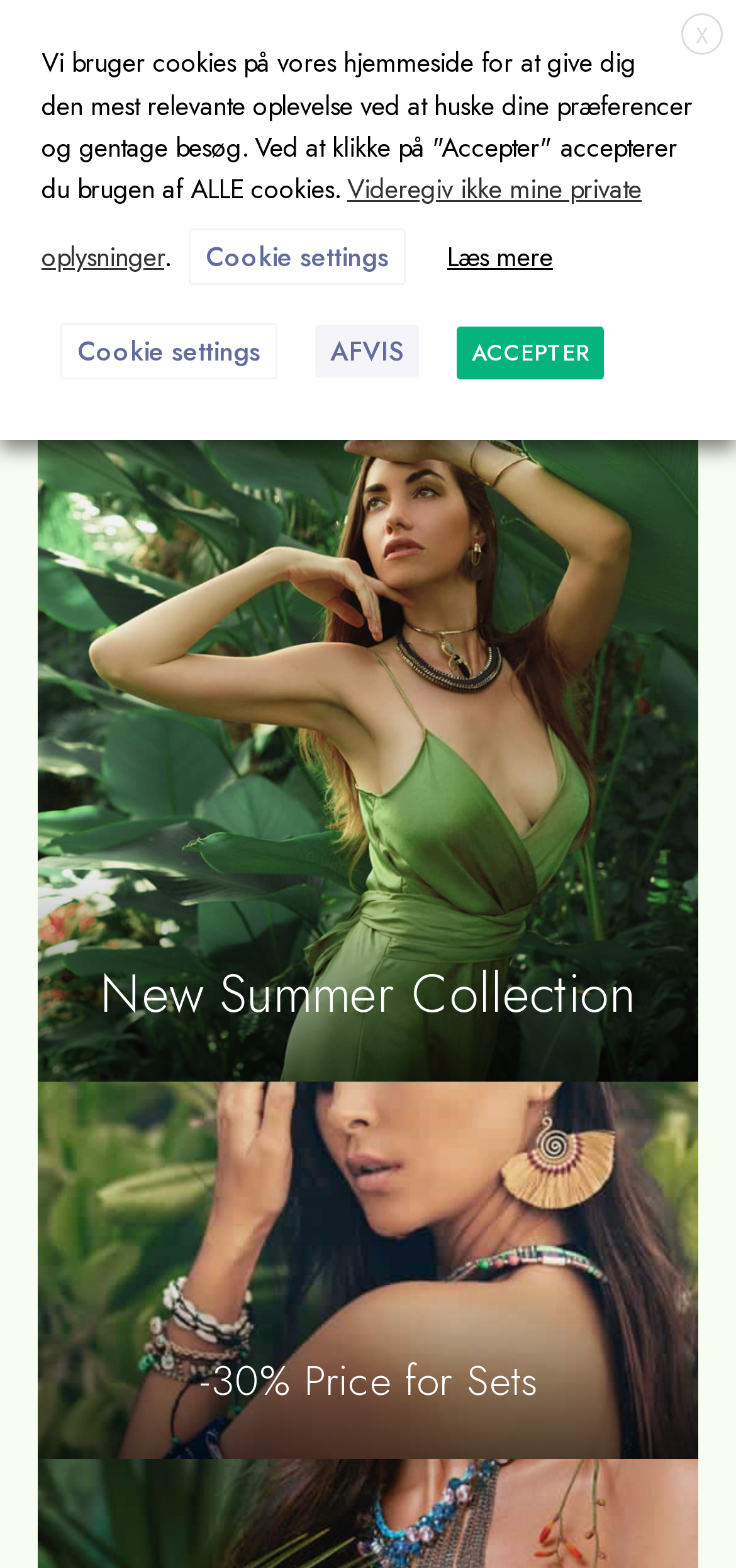What is the purpose of the image?
Using the image, respond with a single word or phrase.

Logo